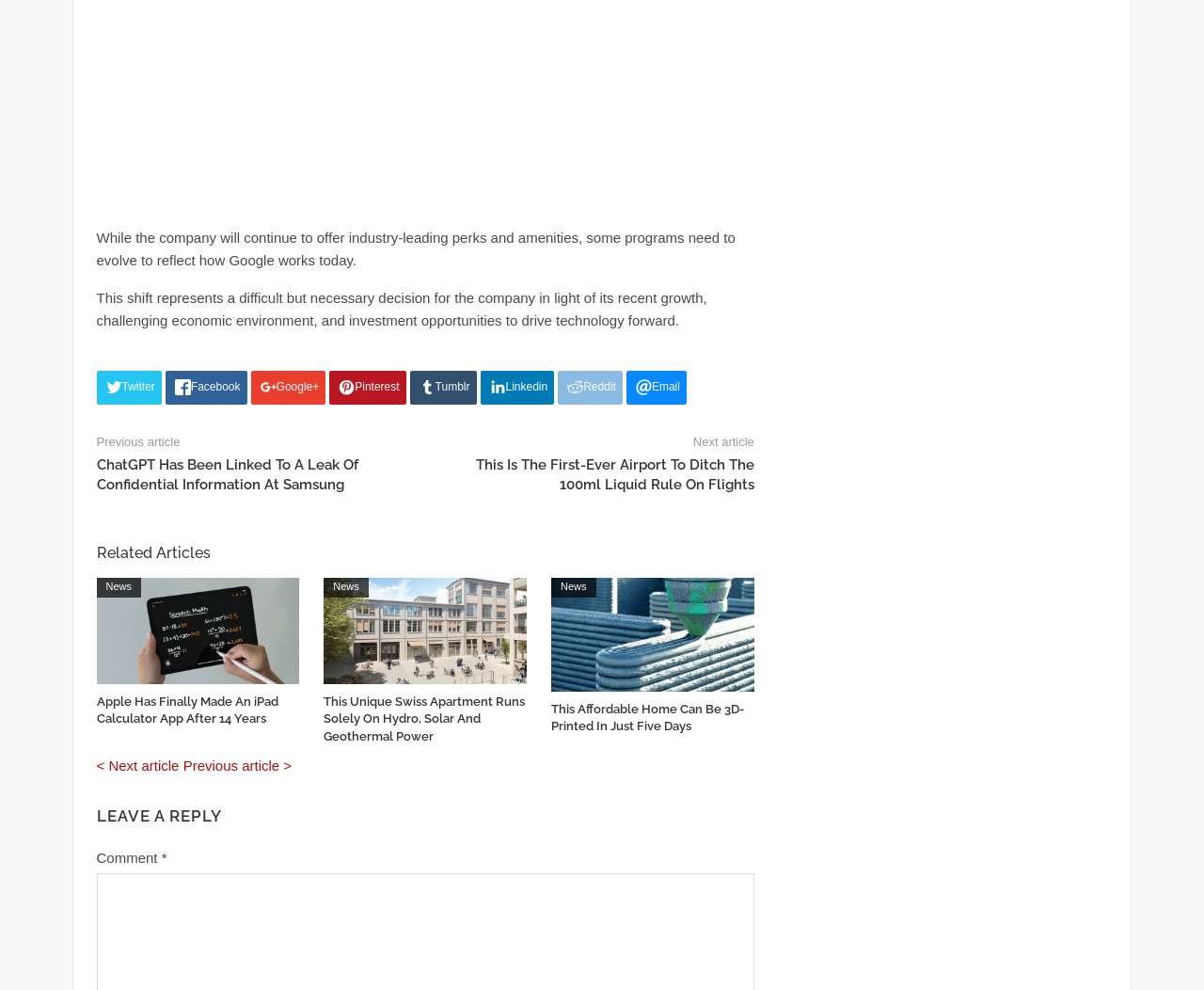Using the image as a reference, answer the following question in as much detail as possible:
What is the purpose of the 'LEAVE A REPLY' section?

The 'LEAVE A REPLY' section is located at the bottom of the webpage and contains a text field and a comment button. The purpose of this section is to allow users to leave a comment or reply to the article, providing their feedback or thoughts on the topic.